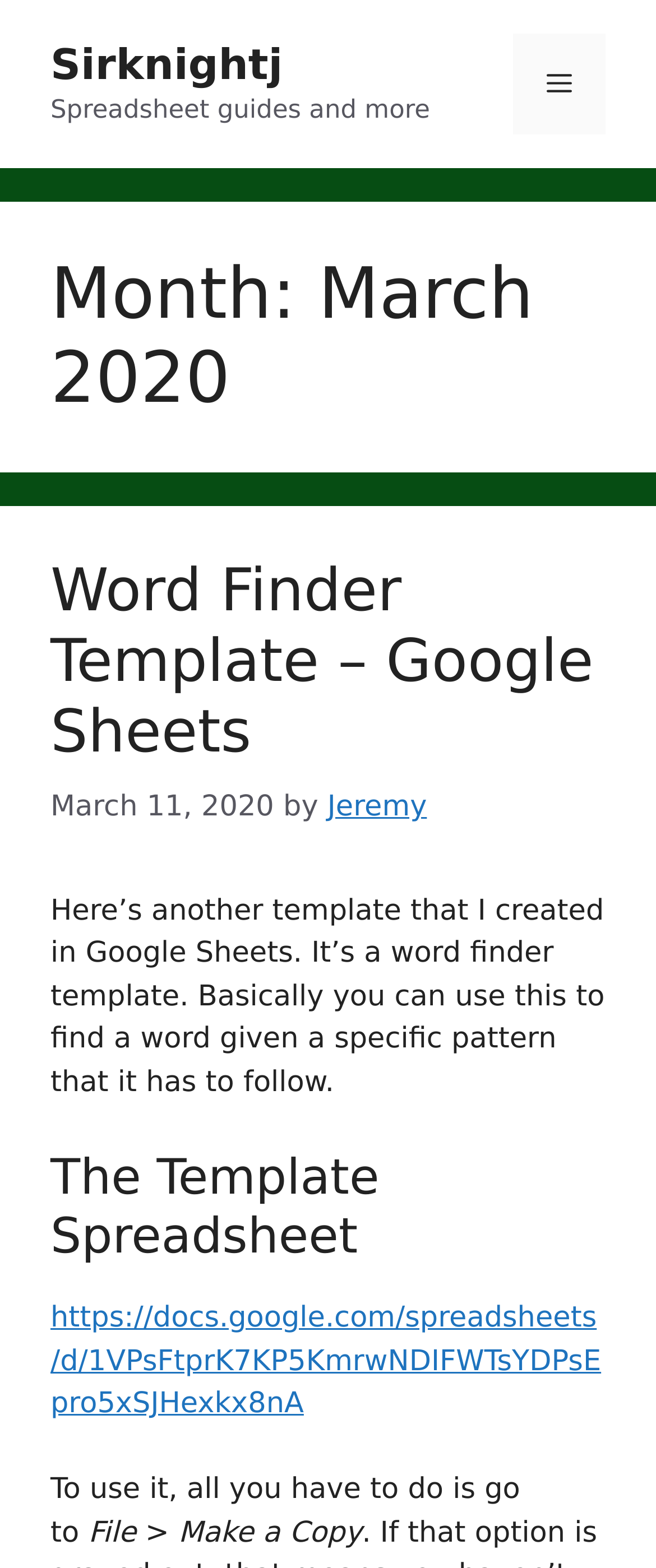Please answer the following question using a single word or phrase: 
Where can you find the template spreadsheet?

Google Sheets